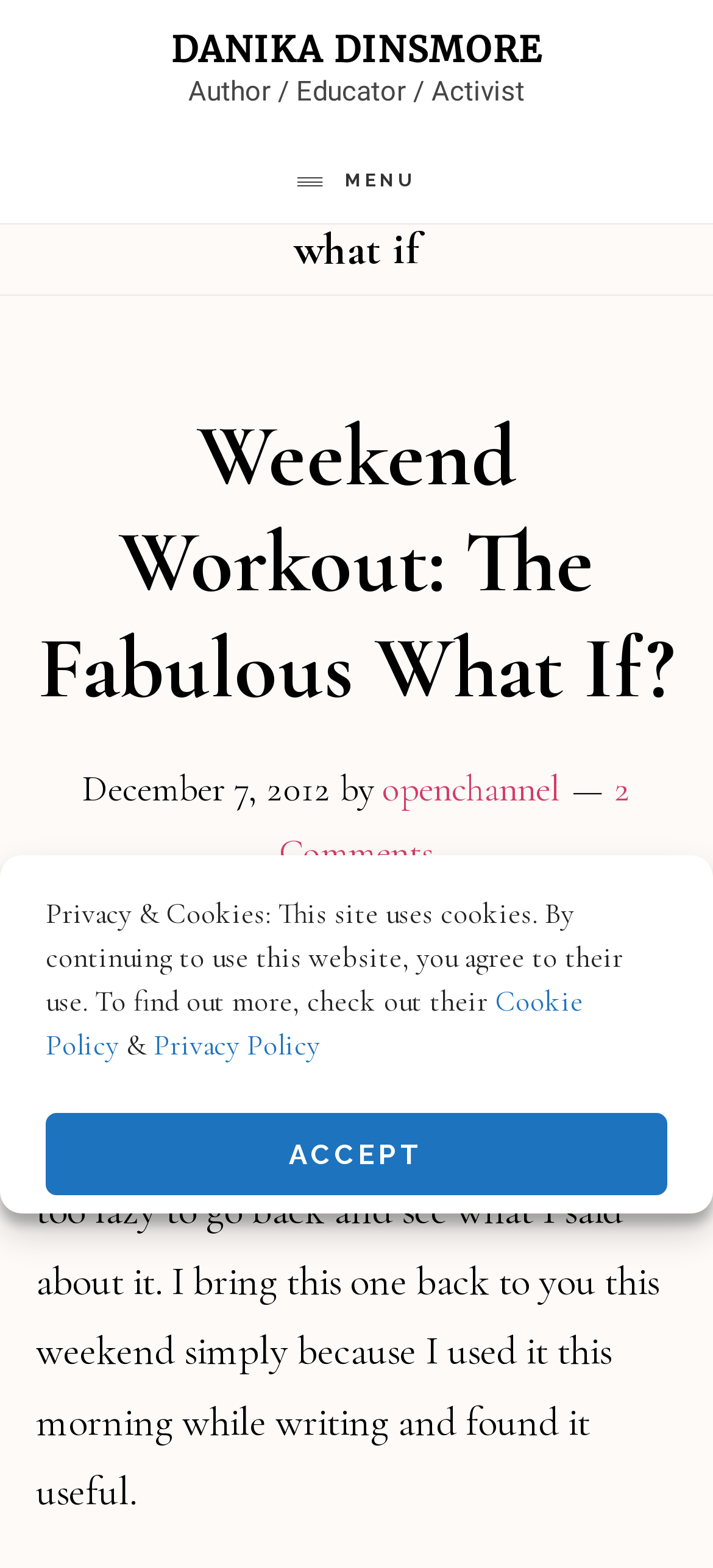Given the element description Menu, specify the bounding box coordinates of the corresponding UI element in the format (top-left x, top-left y, bottom-right x, bottom-right y). All values must be between 0 and 1.

[0.077, 0.09, 0.923, 0.142]